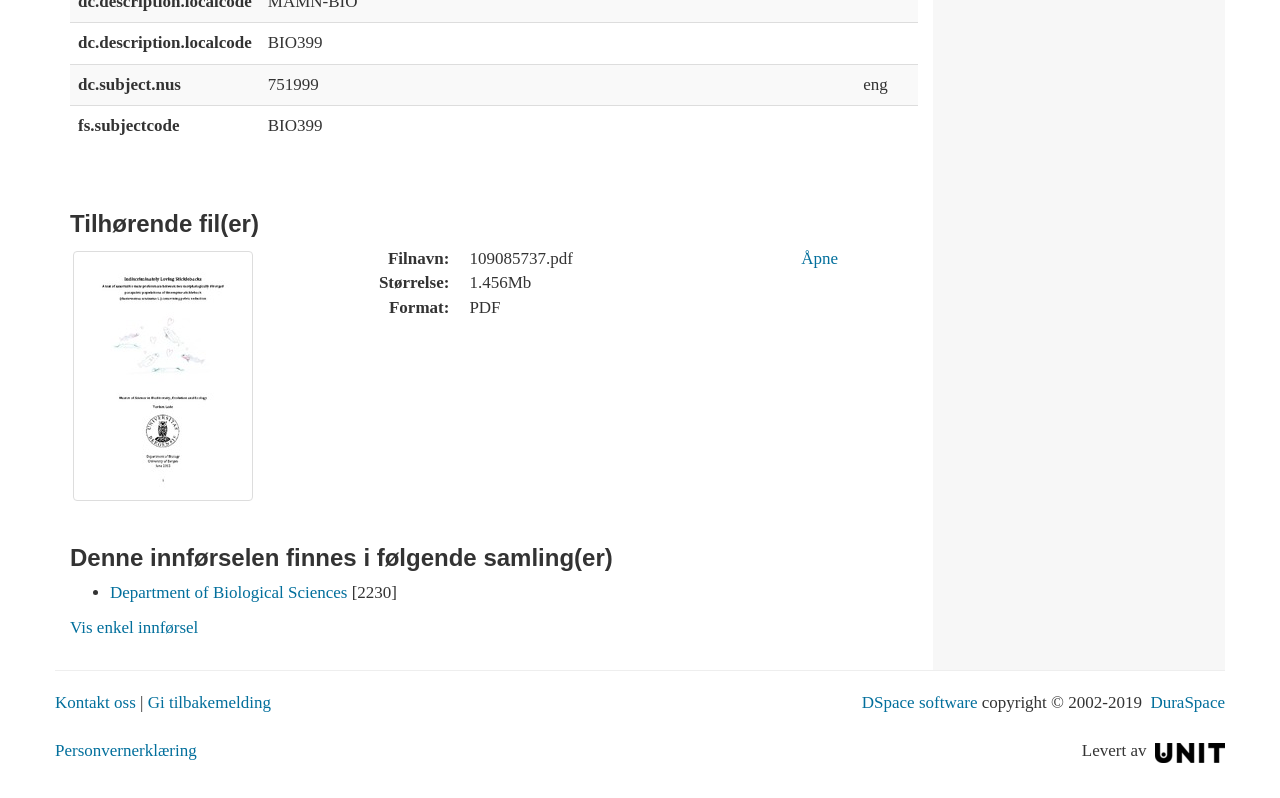Locate the bounding box coordinates of the area you need to click to fulfill this instruction: 'Open the file'. The coordinates must be in the form of four float numbers ranging from 0 to 1: [left, top, right, bottom].

[0.626, 0.312, 0.655, 0.336]